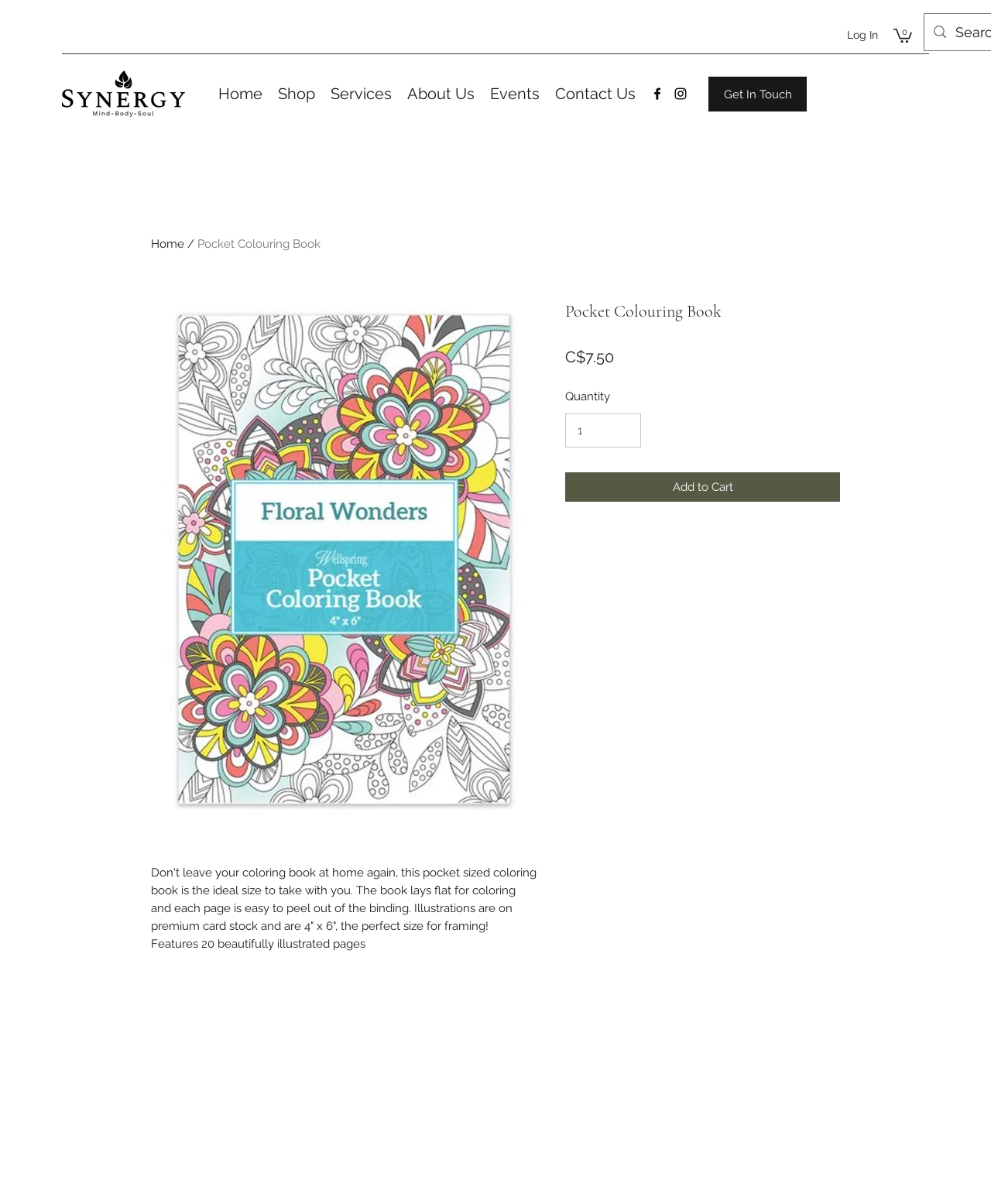Identify and provide the bounding box for the element described by: "About Us".

[0.403, 0.068, 0.487, 0.088]